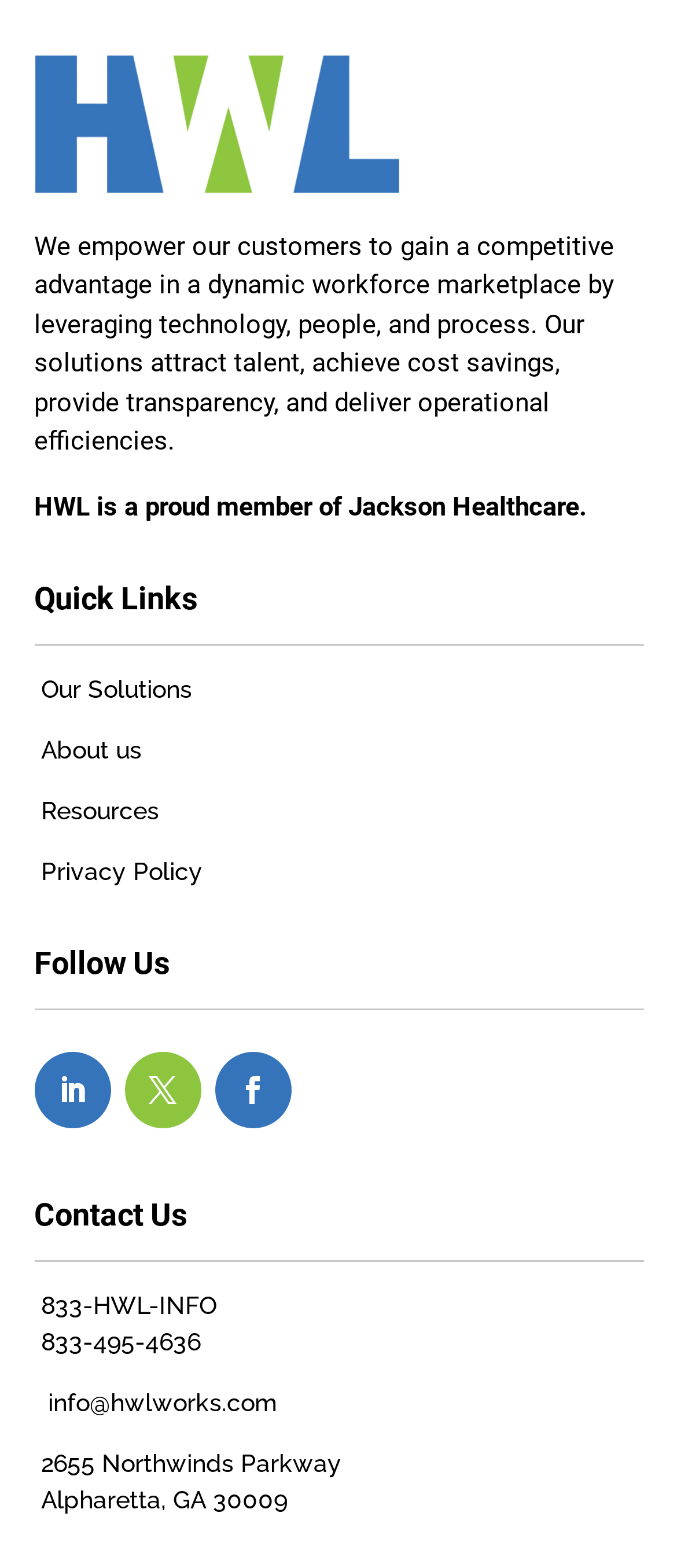Provide a brief response to the question using a single word or phrase: 
What is the company's mission?

Empower customers